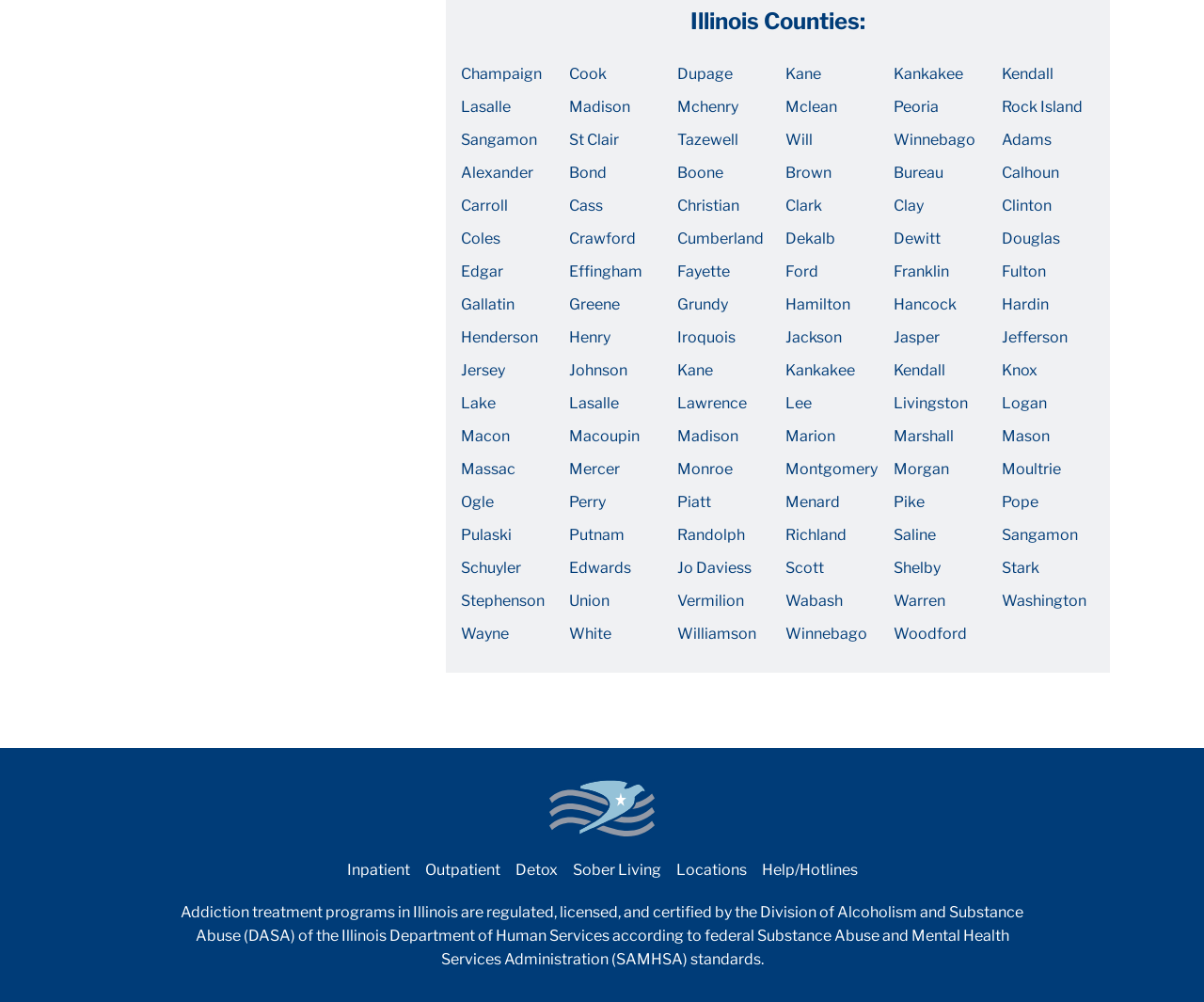Given the element description: "St Clair", predict the bounding box coordinates of this UI element. The coordinates must be four float numbers between 0 and 1, given as [left, top, right, bottom].

[0.473, 0.131, 0.514, 0.149]